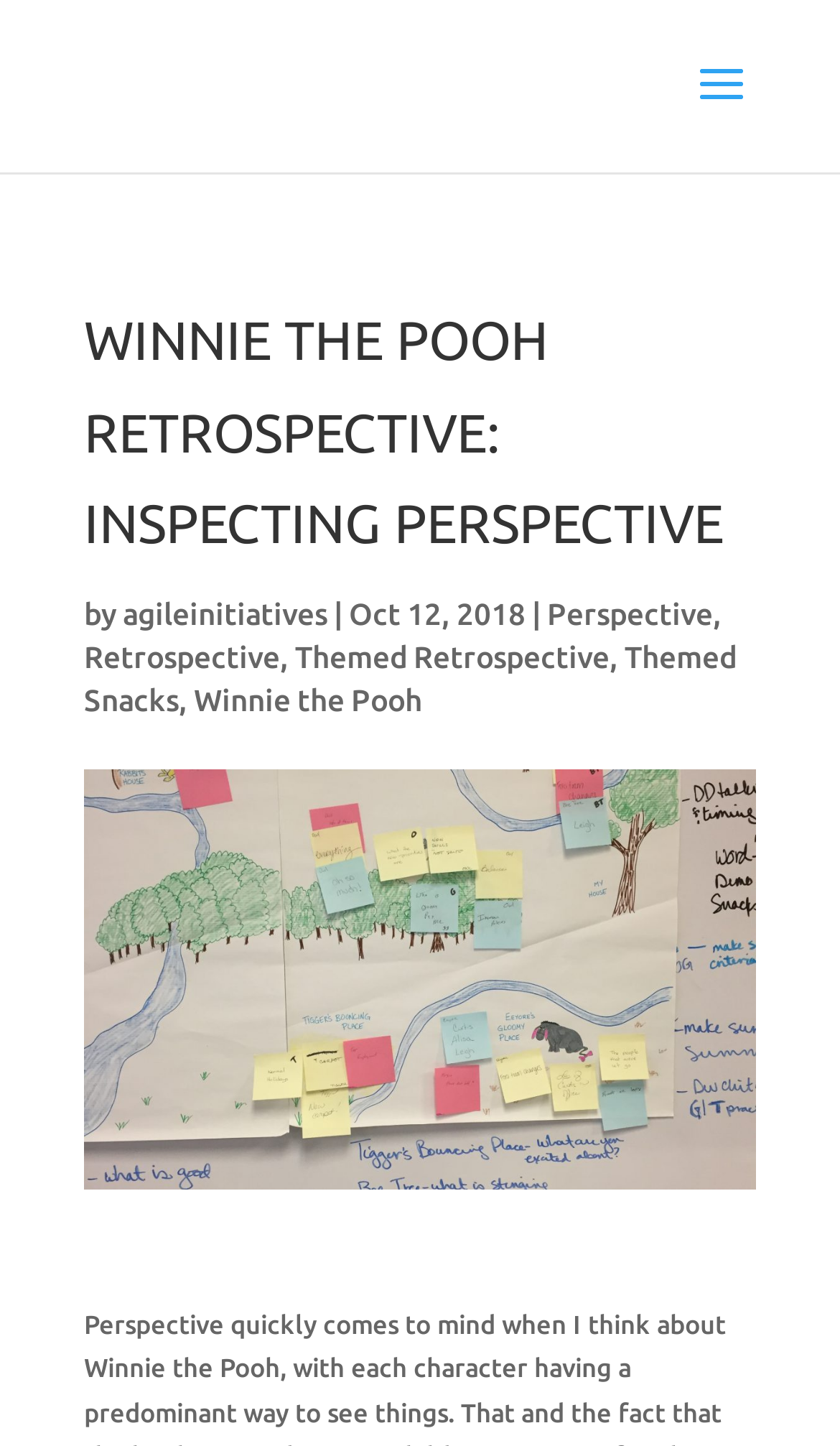Can you determine the main header of this webpage?

WINNIE THE POOH RETROSPECTIVE: INSPECTING PERSPECTIVE